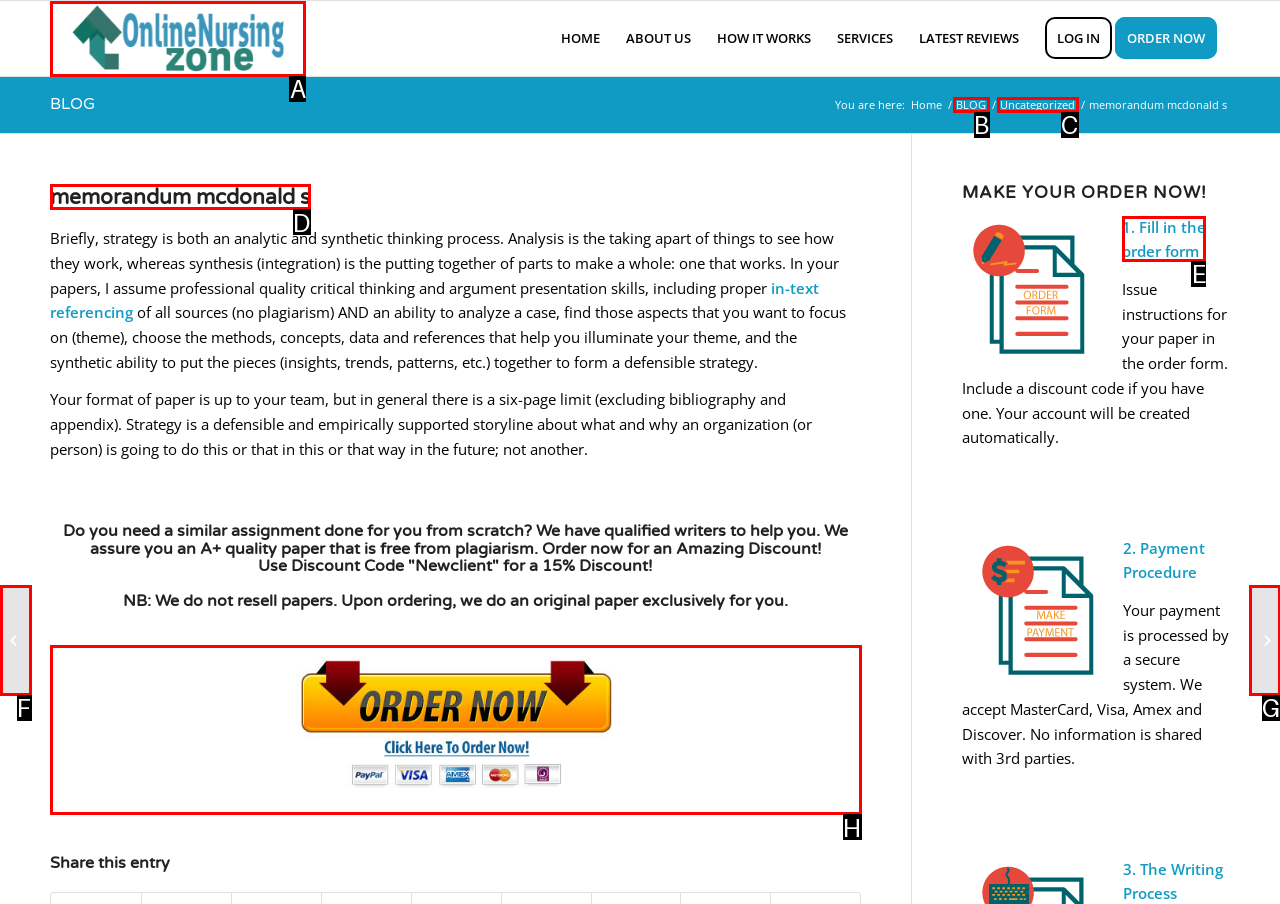Please identify the correct UI element to click for the task: Fill in the order form Respond with the letter of the appropriate option.

E